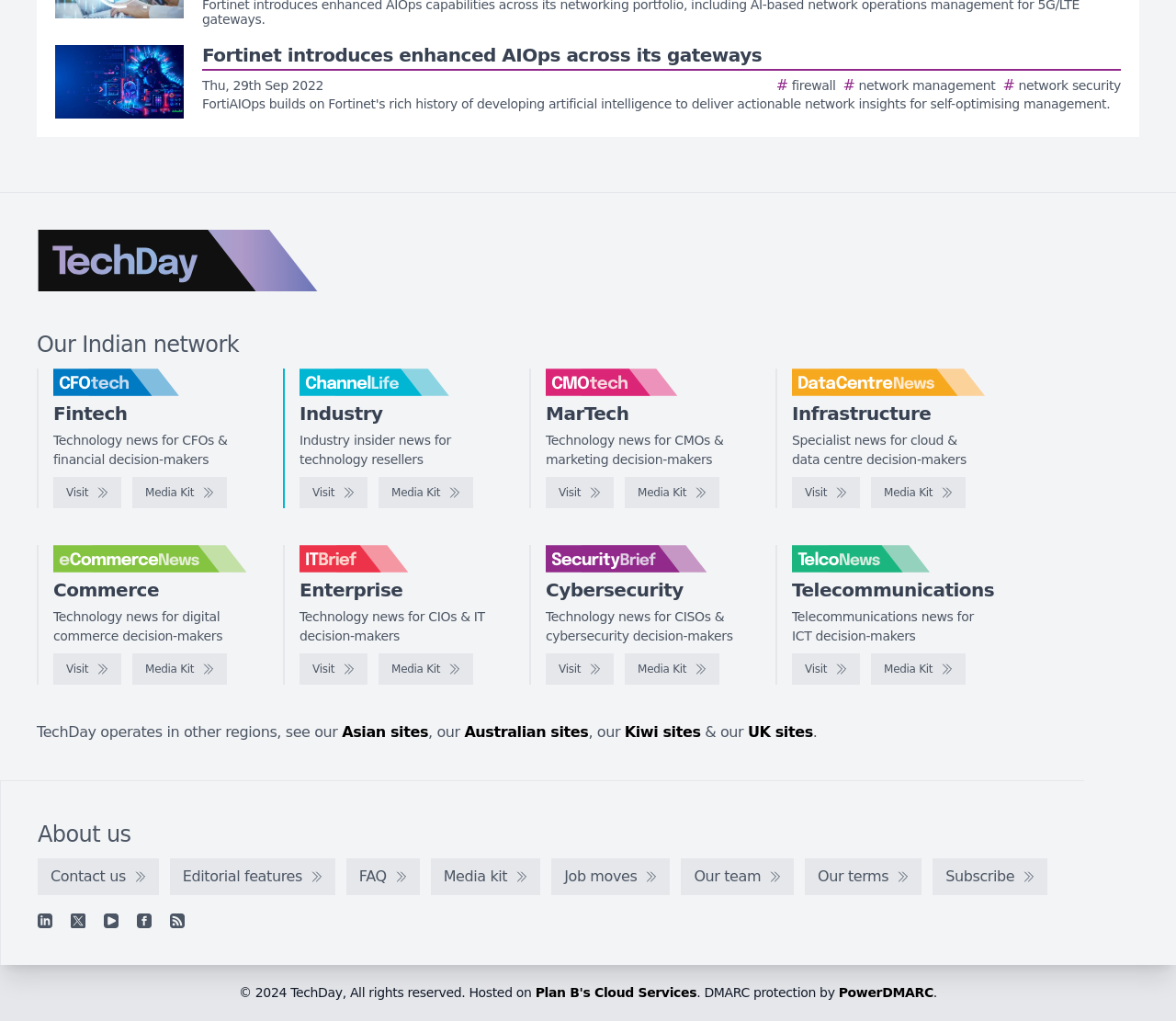Respond with a single word or phrase:
How many regions are mentioned on the webpage?

5